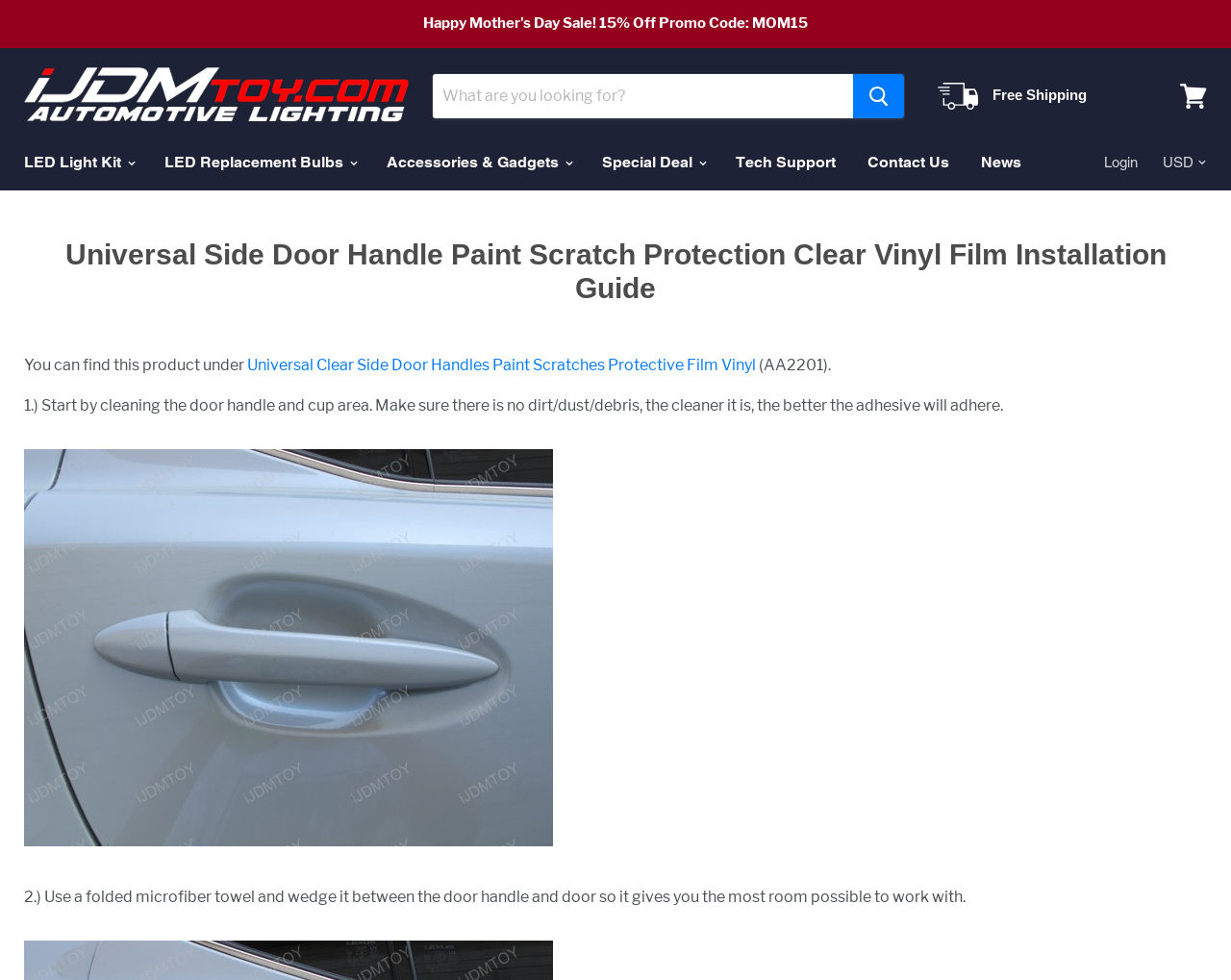What is the current promotion?
Please provide a detailed and thorough answer to the question.

The current promotion is displayed at the top right corner of the webpage, where it says 'Free Shipping'. This suggests that the website is currently offering free shipping on orders.